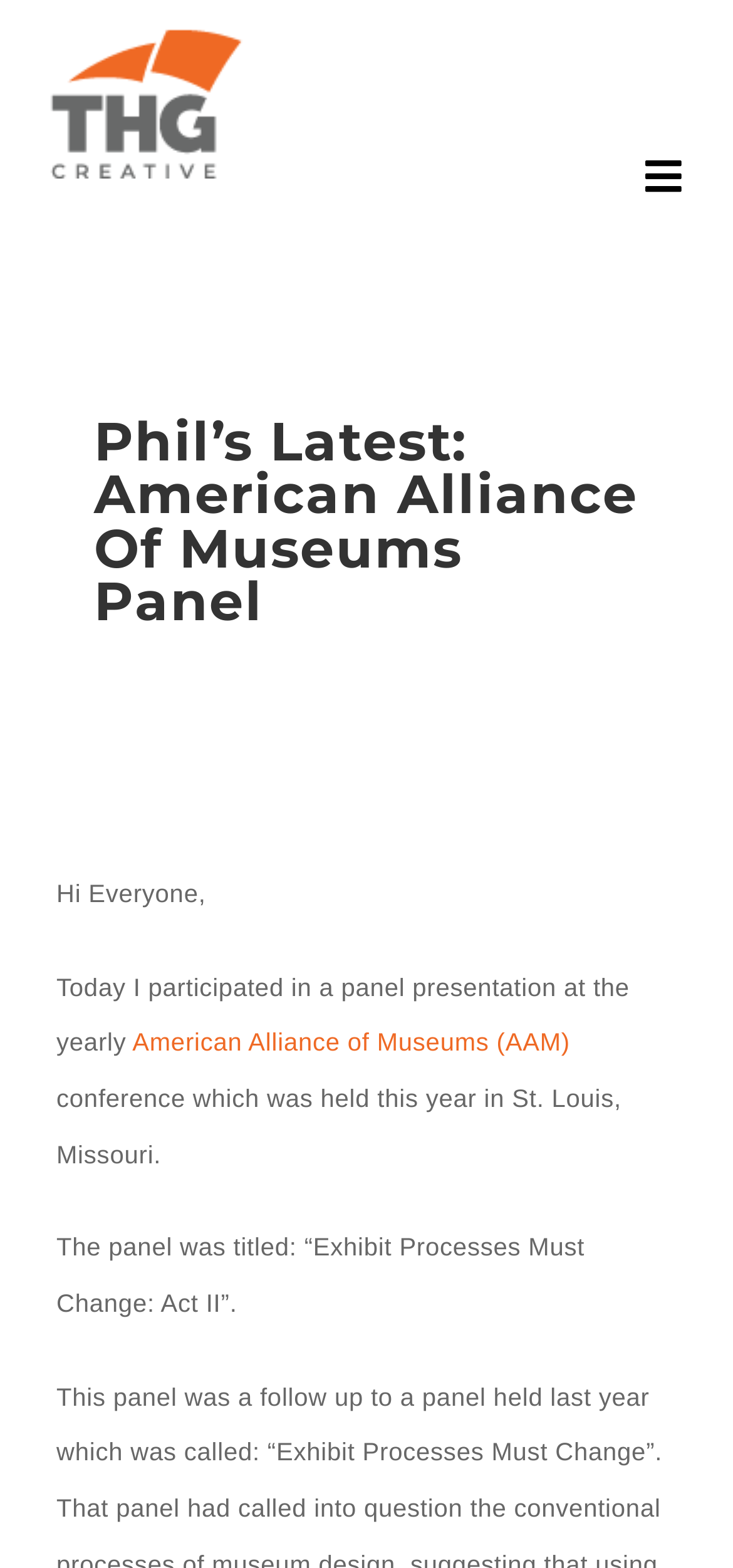Locate and provide the bounding box coordinates for the HTML element that matches this description: "Toggle Navigation".

[0.825, 0.039, 0.984, 0.14]